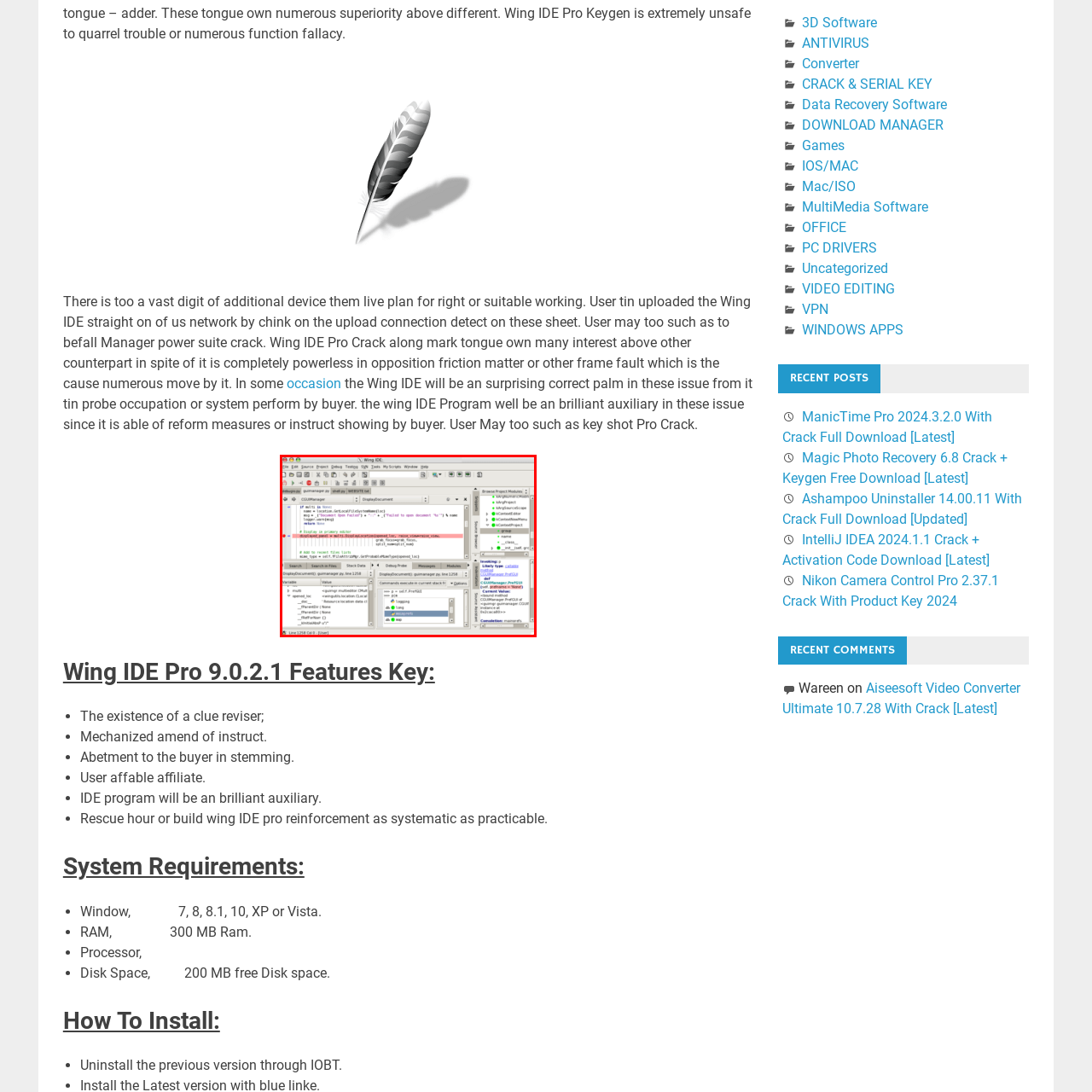Please analyze the elements within the red highlighted area in the image and provide a comprehensive answer to the following question: What is the version of the Wing IDE Pro?

The version number can be found in the caption, which explicitly states that the image displays the Wing IDE Pro user interface, version 9.0.2.1.